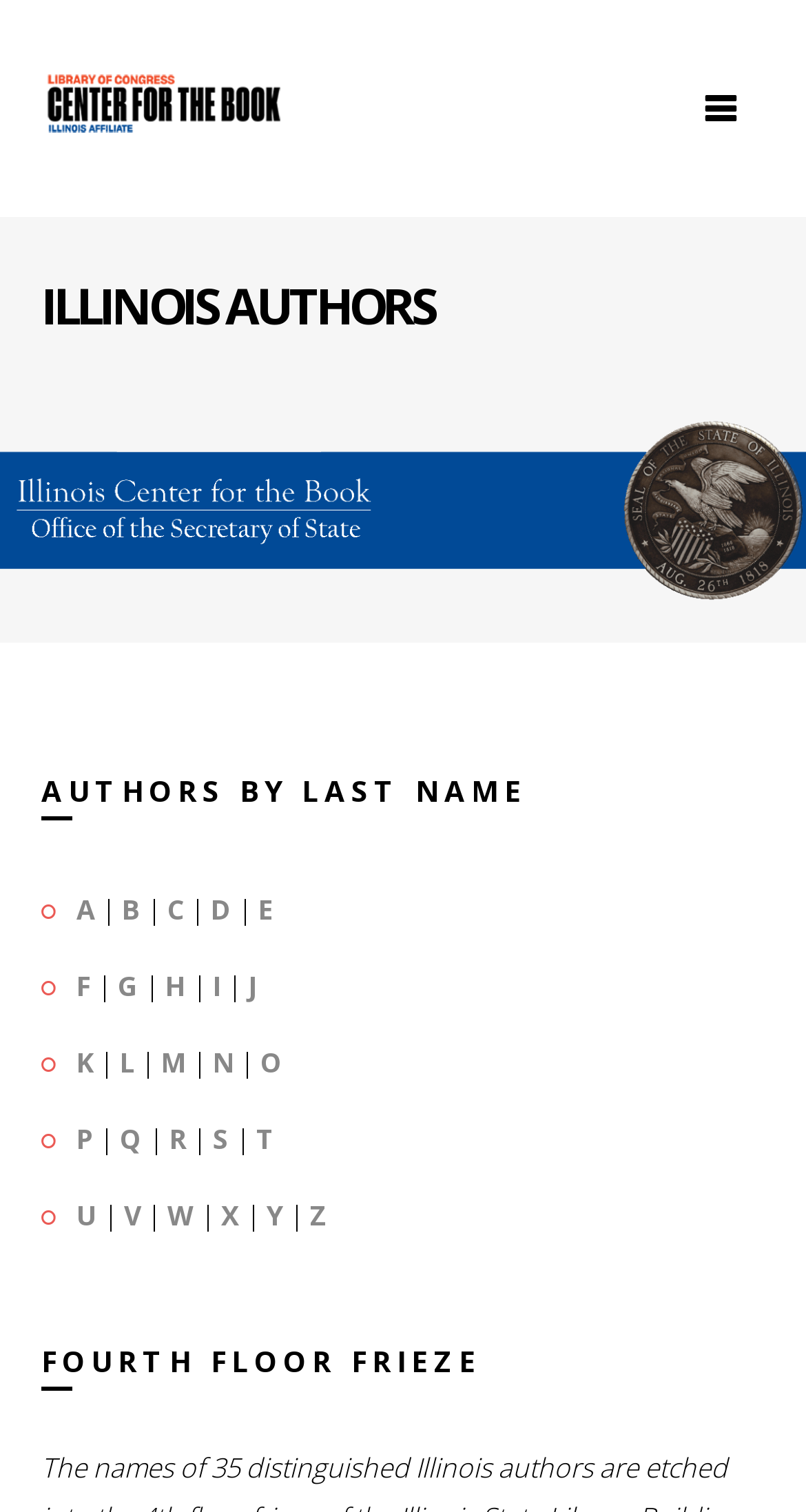Please pinpoint the bounding box coordinates for the region I should click to adhere to this instruction: "Click the link to authors starting with A".

[0.095, 0.589, 0.118, 0.614]